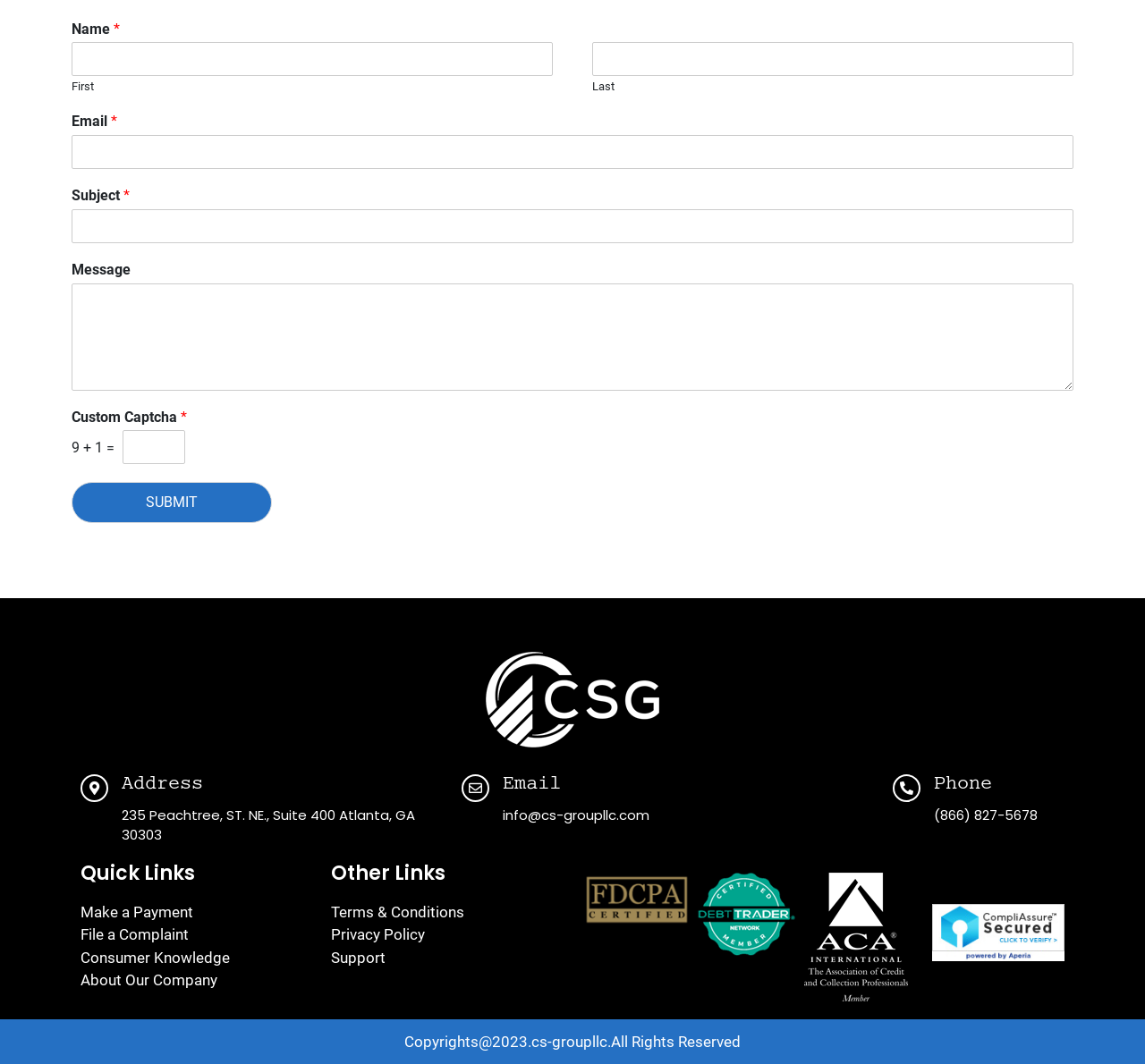What is the address of the company?
Answer the question using a single word or phrase, according to the image.

235 Peachtree, ST. NE., Suite 400 Atlanta, GA 30303